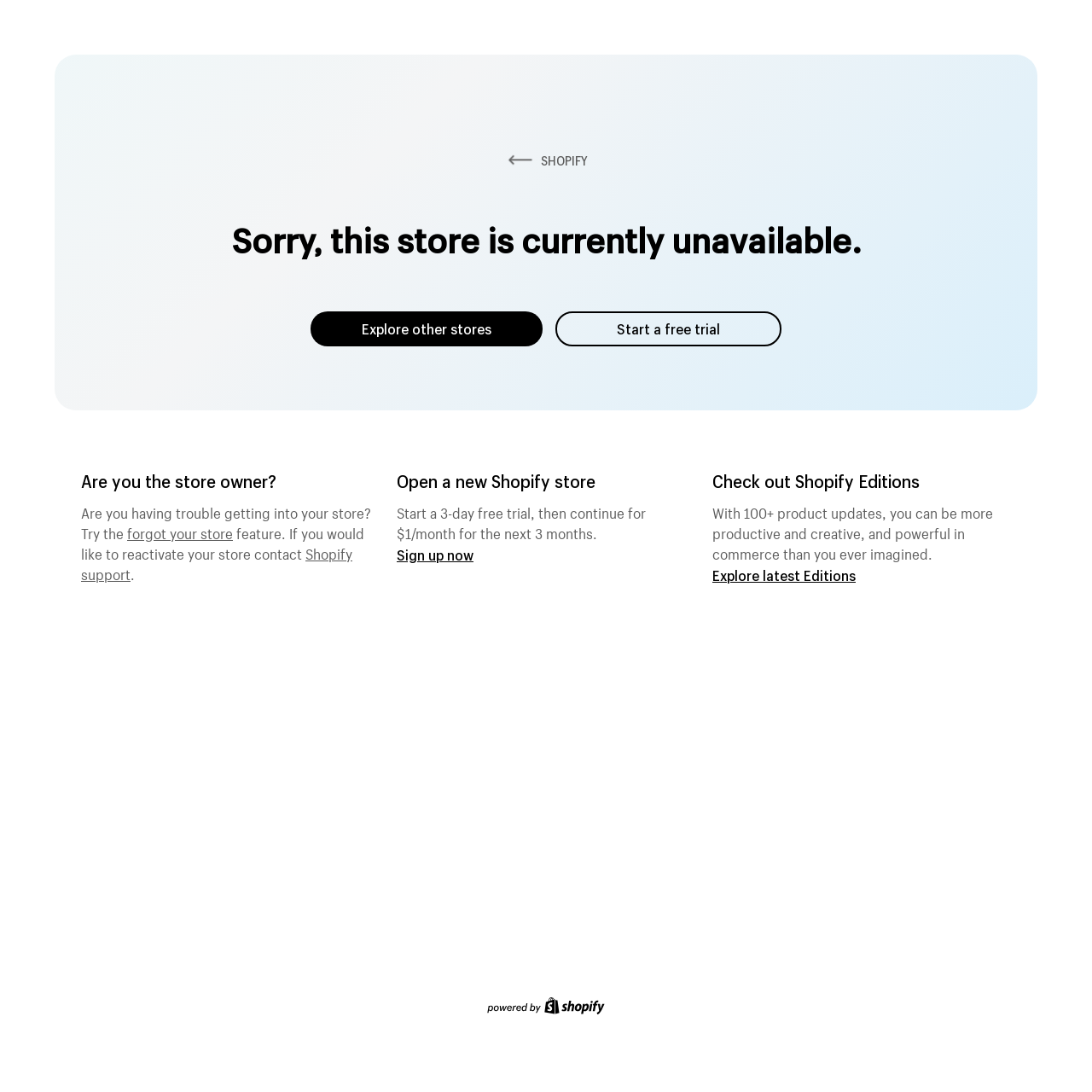Determine the bounding box coordinates of the UI element described below. Use the format (top-left x, top-left y, bottom-right x, bottom-right y) with floating point numbers between 0 and 1: Shopify support

[0.074, 0.495, 0.323, 0.534]